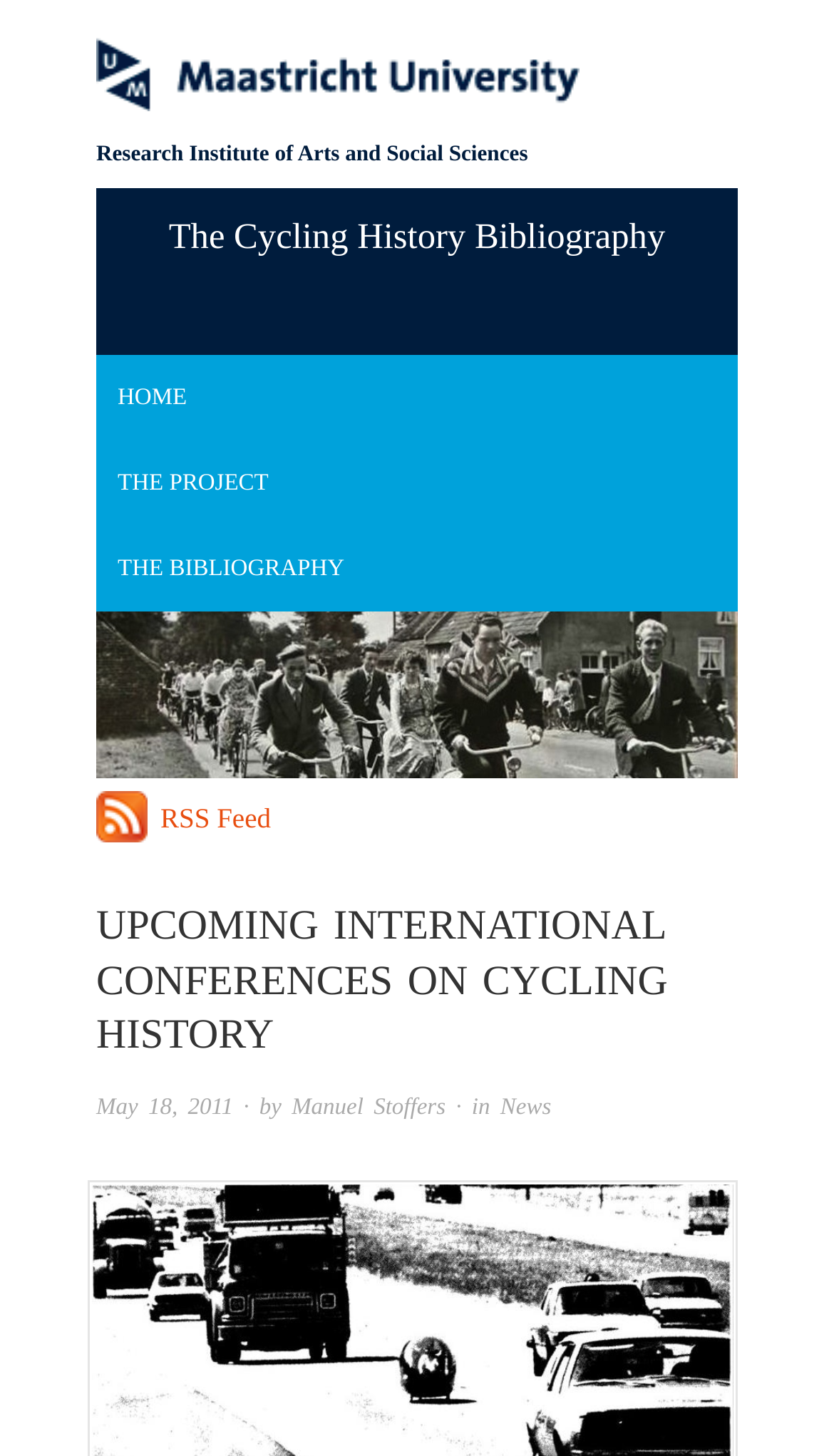Please mark the clickable region by giving the bounding box coordinates needed to complete this instruction: "View March Sale and Classes in Blasdell Outlet".

None